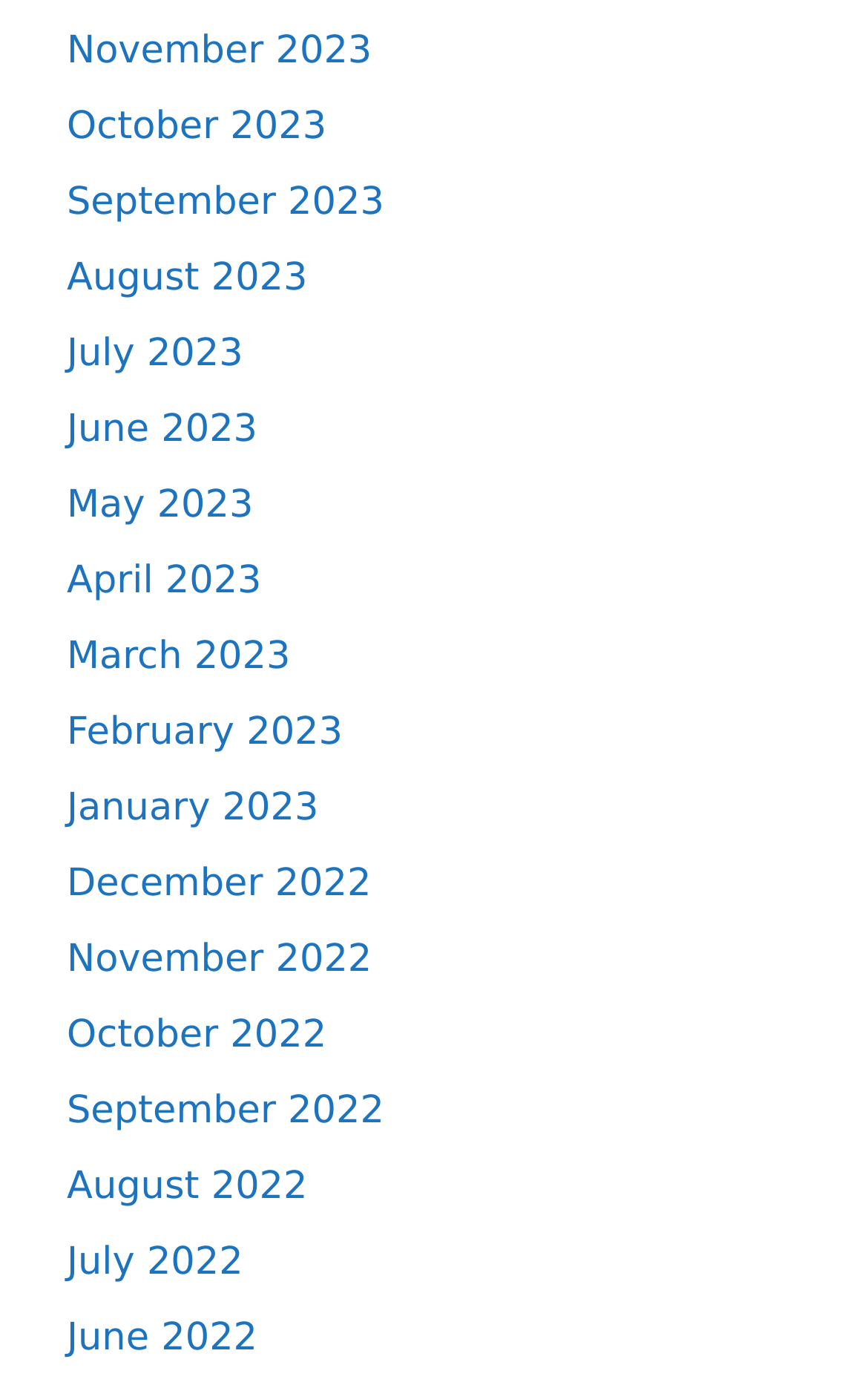Kindly provide the bounding box coordinates of the section you need to click on to fulfill the given instruction: "Click on PMP Classes link".

None